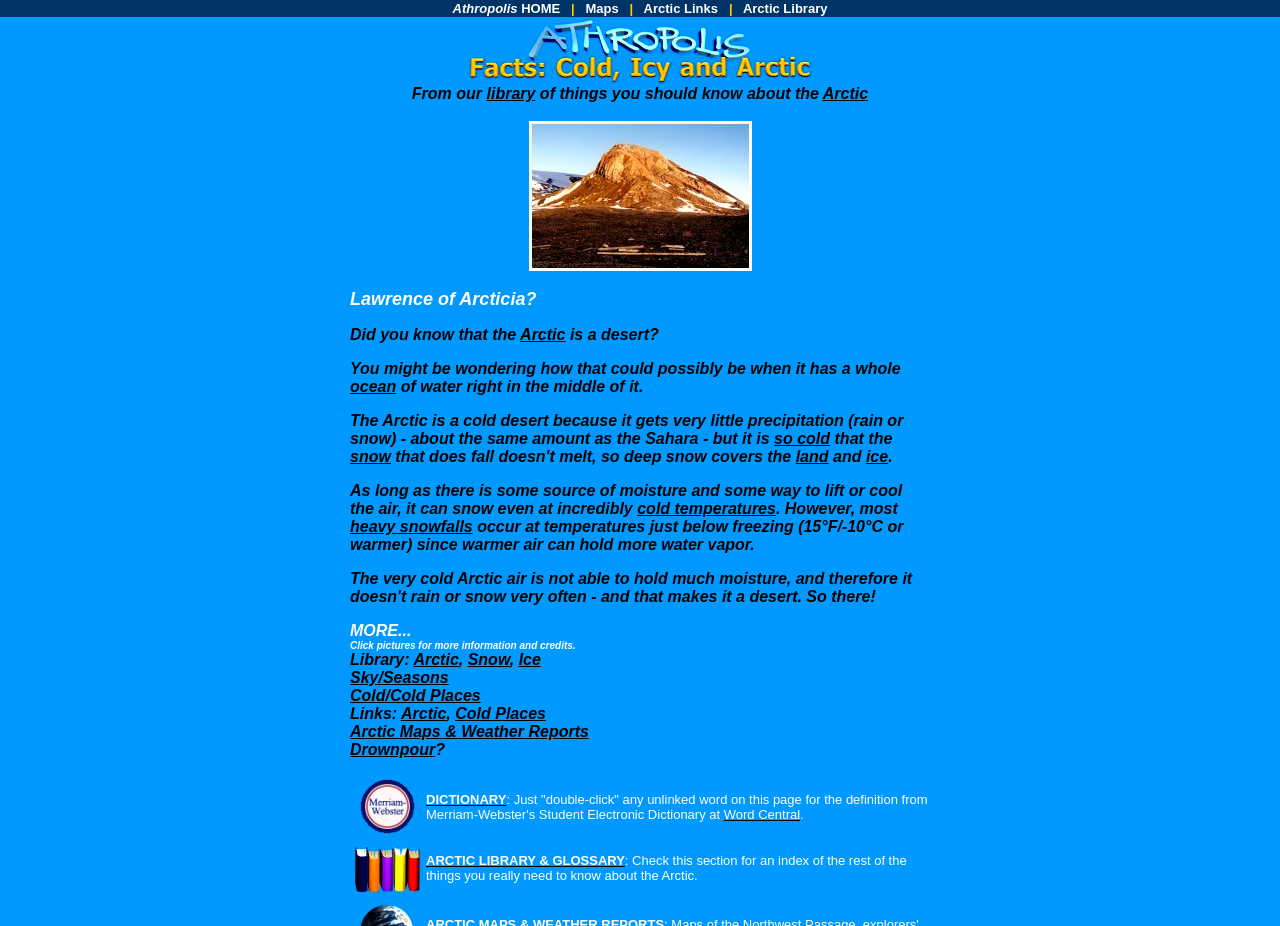Please determine the bounding box coordinates of the element to click on in order to accomplish the following task: "Read more about the Arctic desert". Ensure the coordinates are four float numbers ranging from 0 to 1, i.e., [left, top, right, bottom].

[0.273, 0.352, 0.706, 0.407]